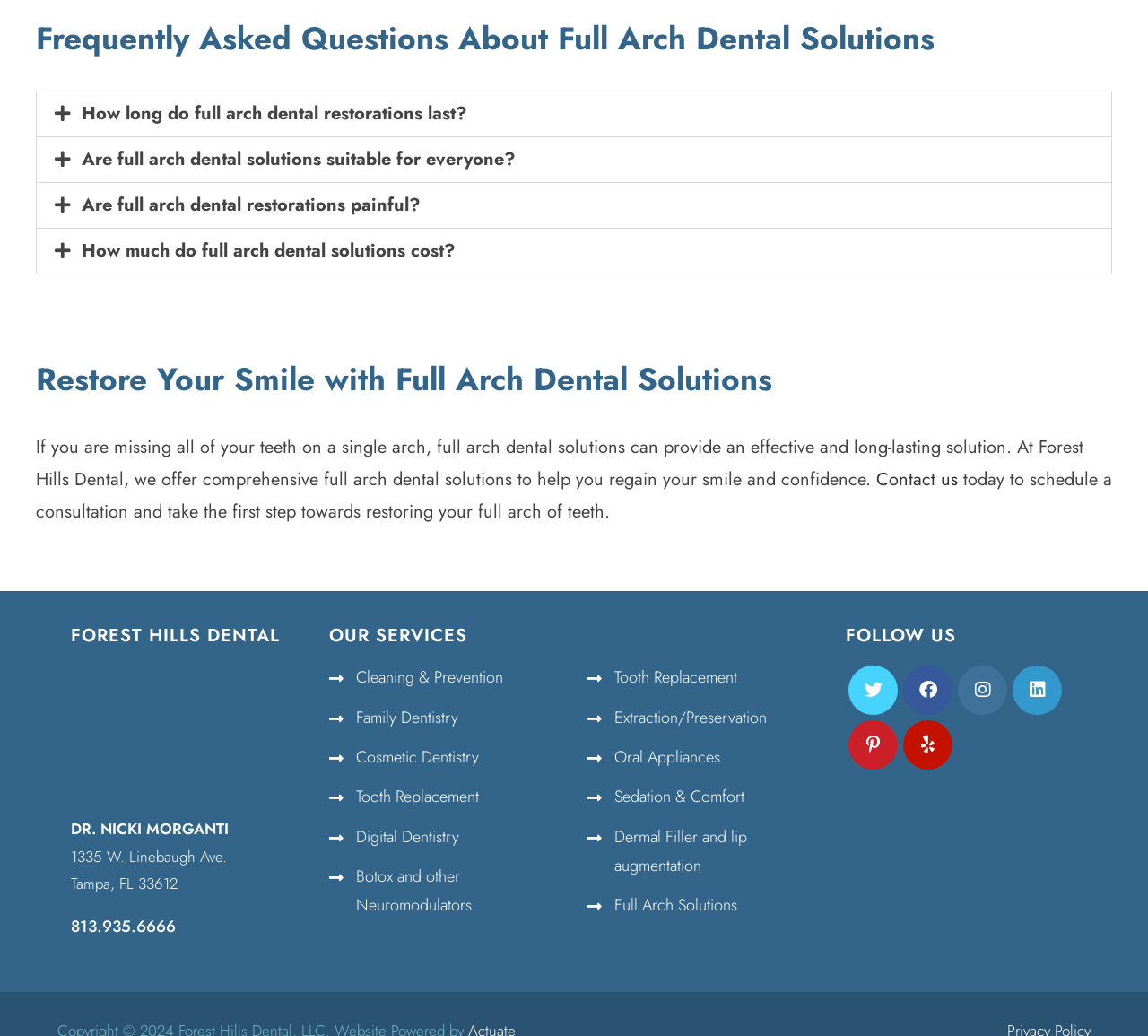Can you determine the bounding box coordinates of the area that needs to be clicked to fulfill the following instruction: "Click the 'Contact us' link"?

[0.763, 0.45, 0.834, 0.475]